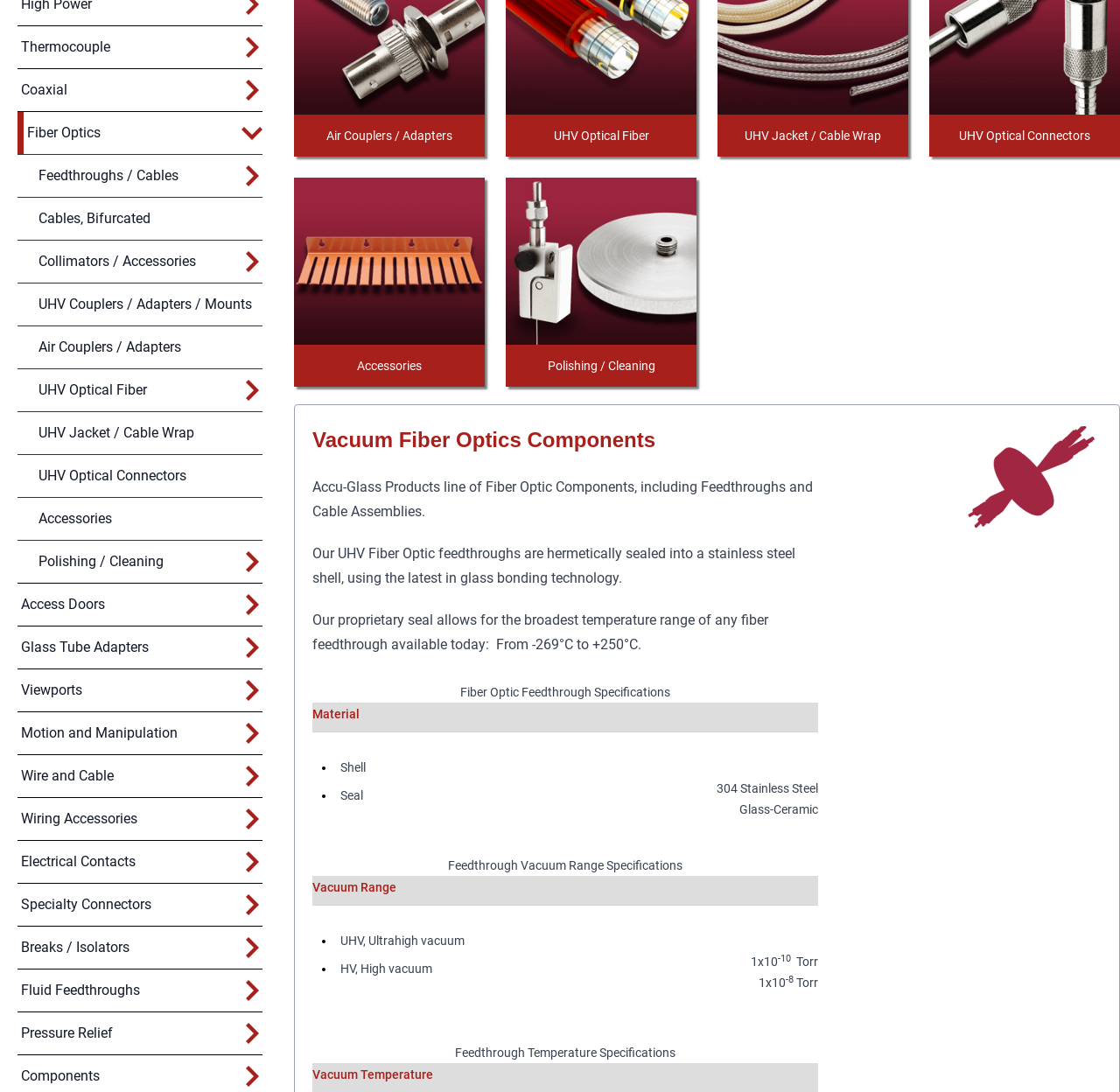Please determine the bounding box coordinates, formatted as (top-left x, top-left y, bottom-right x, bottom-right y), with all values as floating point numbers between 0 and 1. Identify the bounding box of the region described as: Air Couplers / Adapters

[0.016, 0.299, 0.162, 0.337]